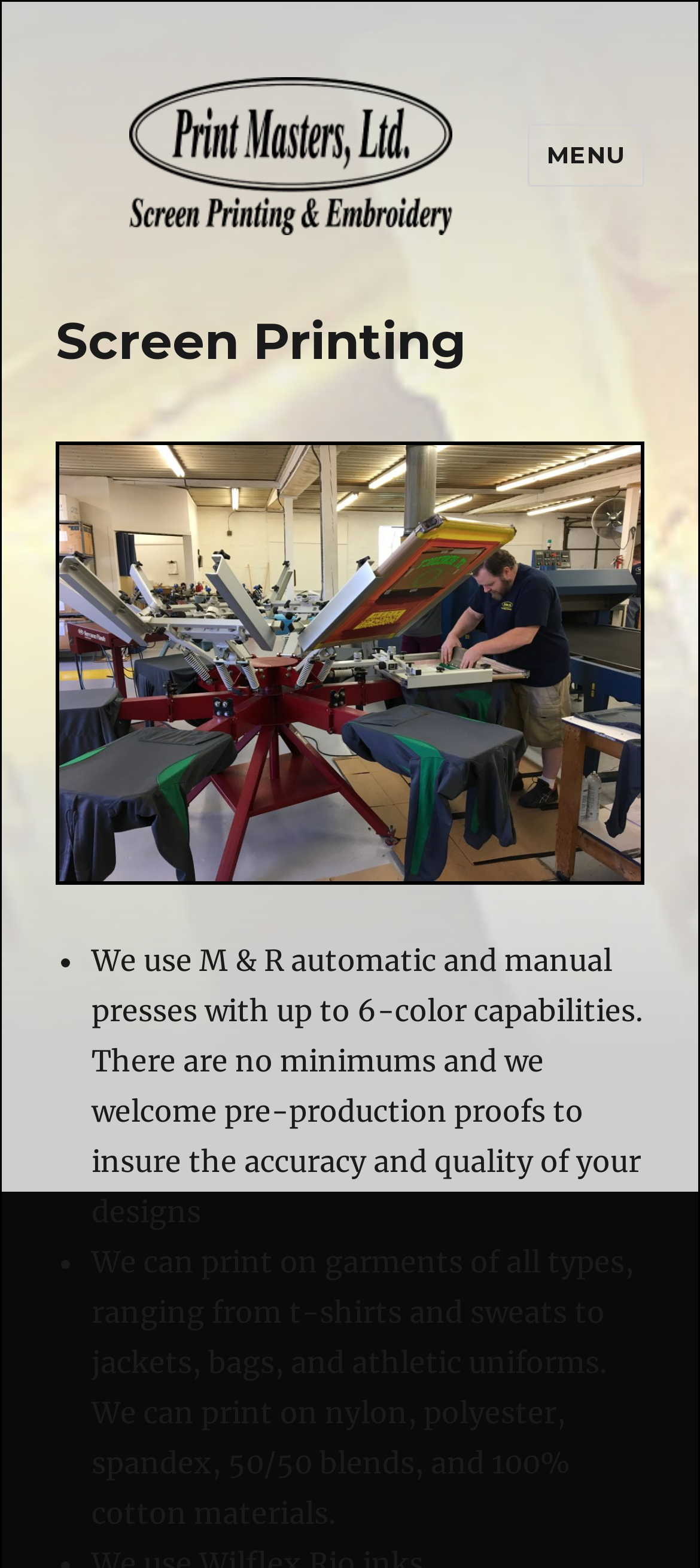Give a concise answer using one word or a phrase to the following question:
Do they offer pre-production proofs?

Yes